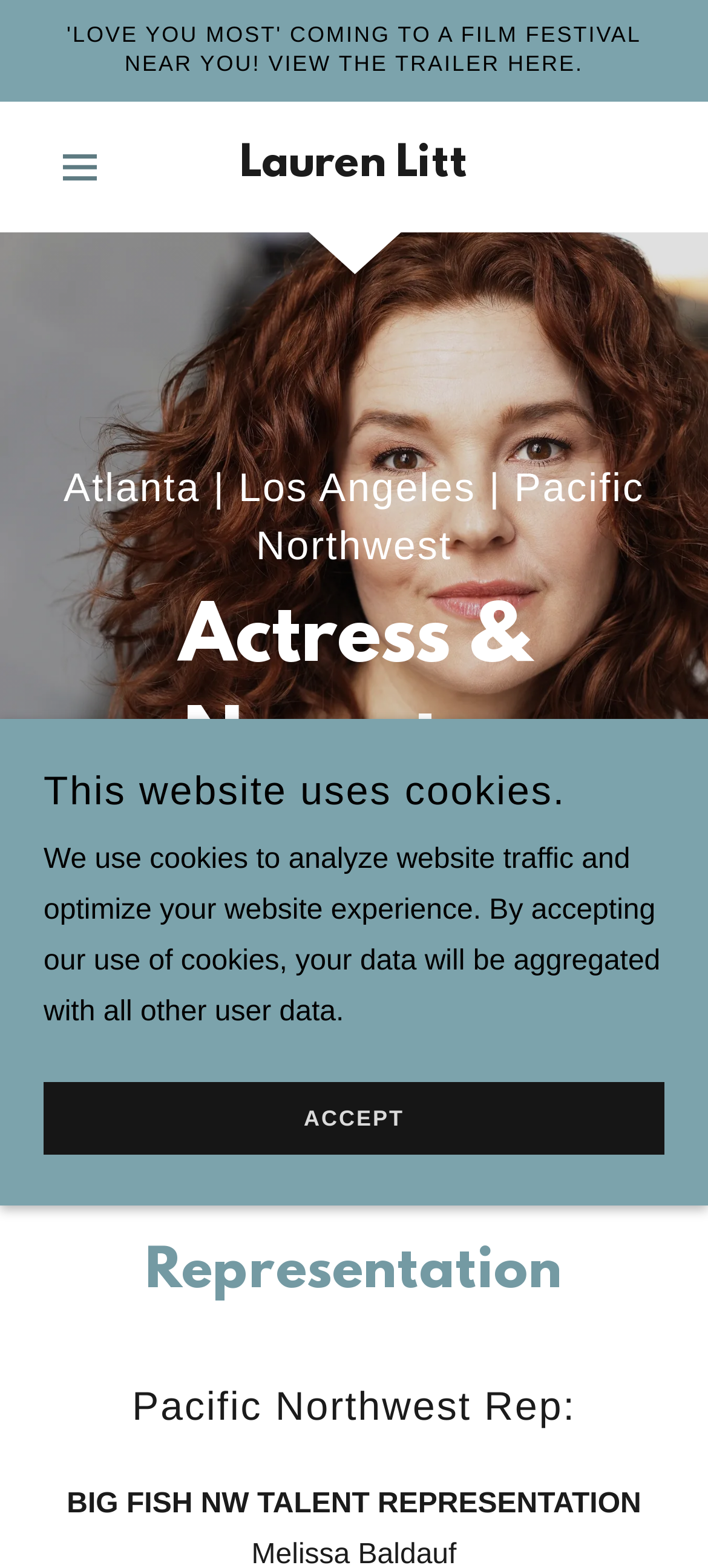How many locations are mentioned on the webpage?
Analyze the screenshot and provide a detailed answer to the question.

I can see the text 'Atlanta | Los Angeles | Pacific Northwest' on the webpage, which mentions three locations.